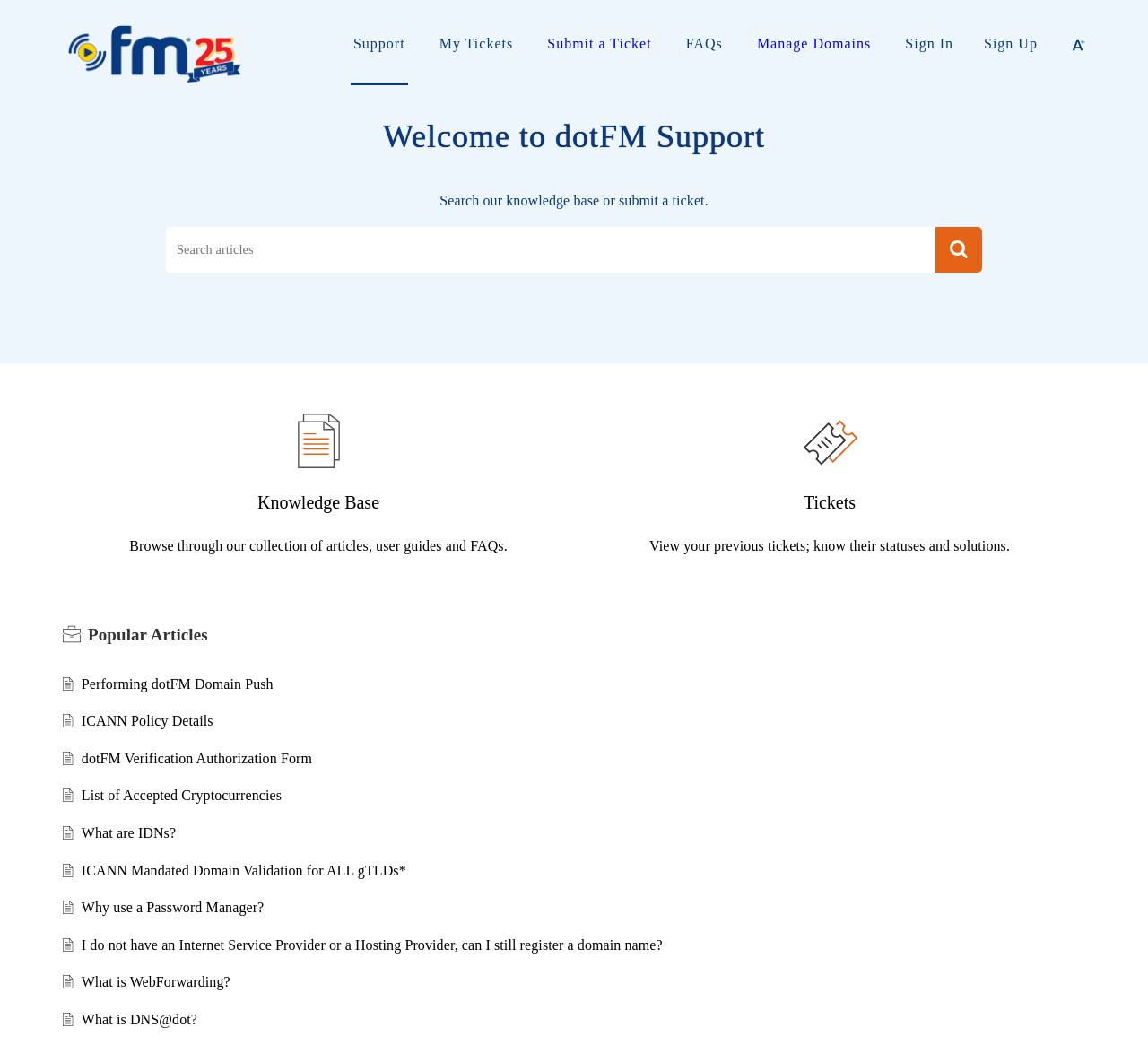Locate and generate the text content of the webpage's heading.

Welcome to dotFM Support